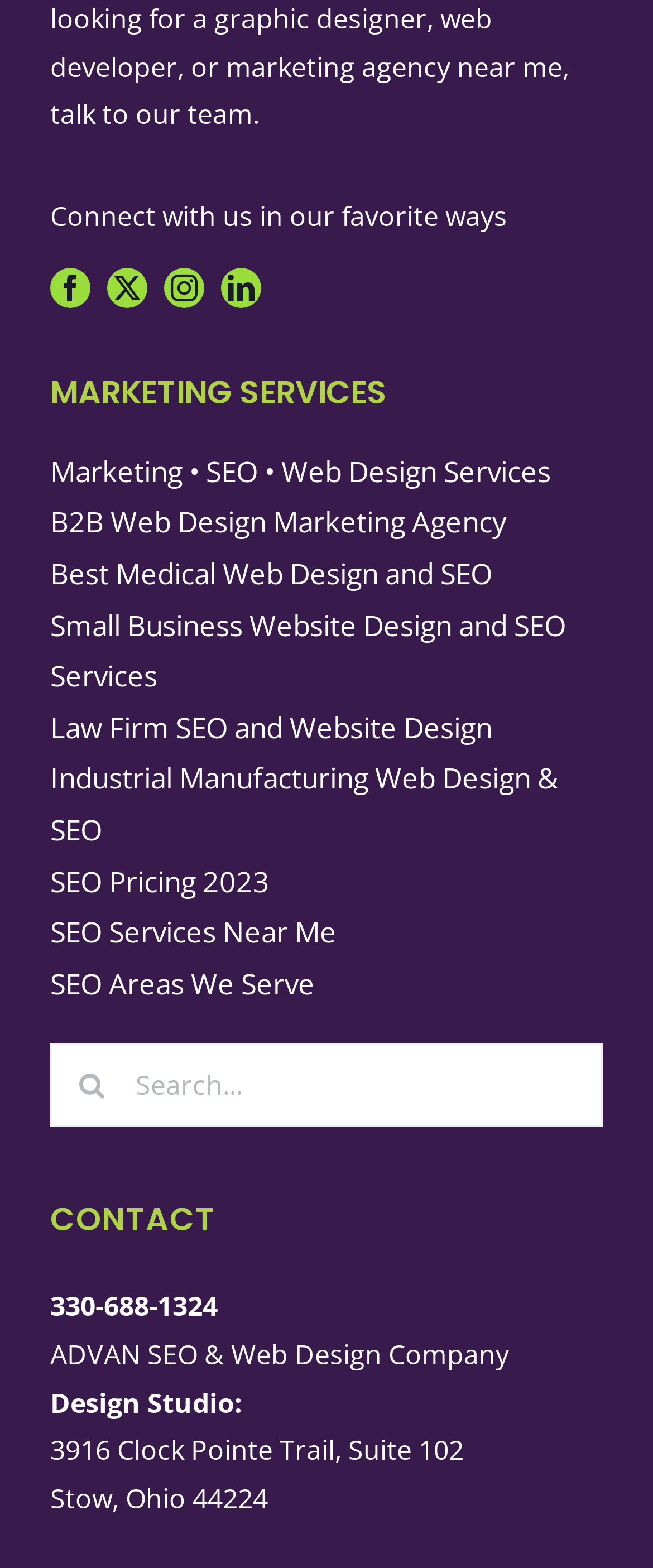For the given element description 330-688-1324, determine the bounding box coordinates of the UI element. The coordinates should follow the format (top-left x, top-left y, bottom-right x, bottom-right y) and be within the range of 0 to 1.

[0.077, 0.821, 0.333, 0.844]